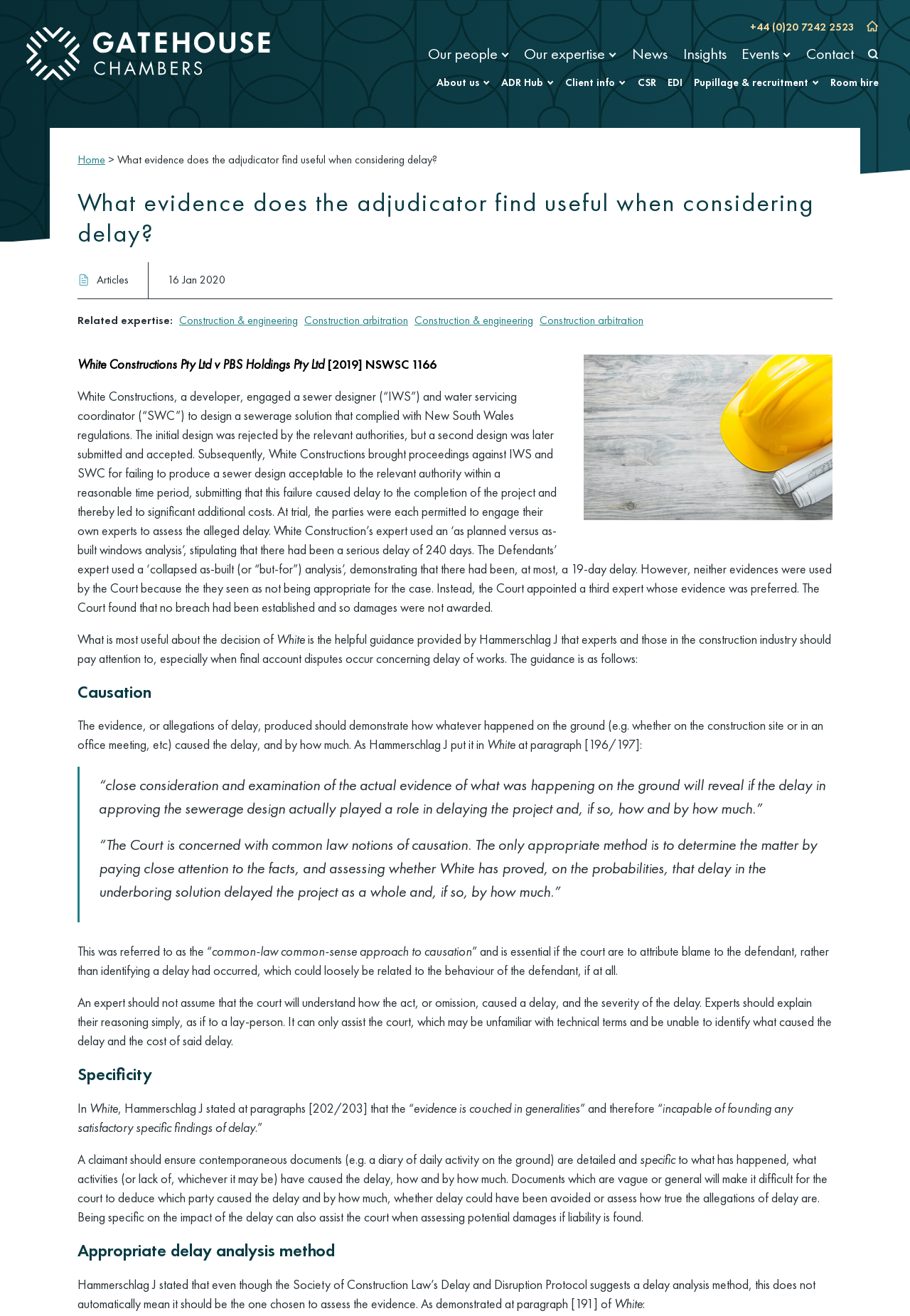Write an elaborate caption that captures the essence of the webpage.

This webpage is about a legal case, specifically a construction dispute, and provides an analysis of the court's decision. At the top of the page, there is a logo and a link to "Gatehouse Chambers" on the left, and a phone number and a link to the home page on the right. Below this, there is a horizontal menu bar with several menu items, including "Our people", "Our expertise", "News", "Insights", "Events", and "Contact".

The main content of the page is divided into several sections, each with a heading. The first section is titled "What evidence does the adjudicator find useful when considering delay?" and provides an introduction to the case. Below this, there is a section titled "White Constructions Pty Ltd v PBS Holdings Pty Ltd [2019] NSWSC 1166" which summarizes the facts of the case.

The next section is titled "Causation" and discusses the court's approach to determining causation in the case. This section includes a blockquote with a quote from the judge, Hammerschlag J, regarding the importance of close consideration of the actual evidence of what was happening on the ground.

The following sections are titled "Specificity" and "Appropriate delay analysis method", and discuss the importance of specificity in evidence and the choice of delay analysis method, respectively. These sections also include quotes from the judge and provide guidance for experts and those in the construction industry.

Throughout the page, there are several links to related expertise, such as "Construction & engineering" and "Construction arbitration", and a few images, including a logo and a separator line. The text is well-organized and easy to follow, with clear headings and concise summaries of the case and the court's decision.